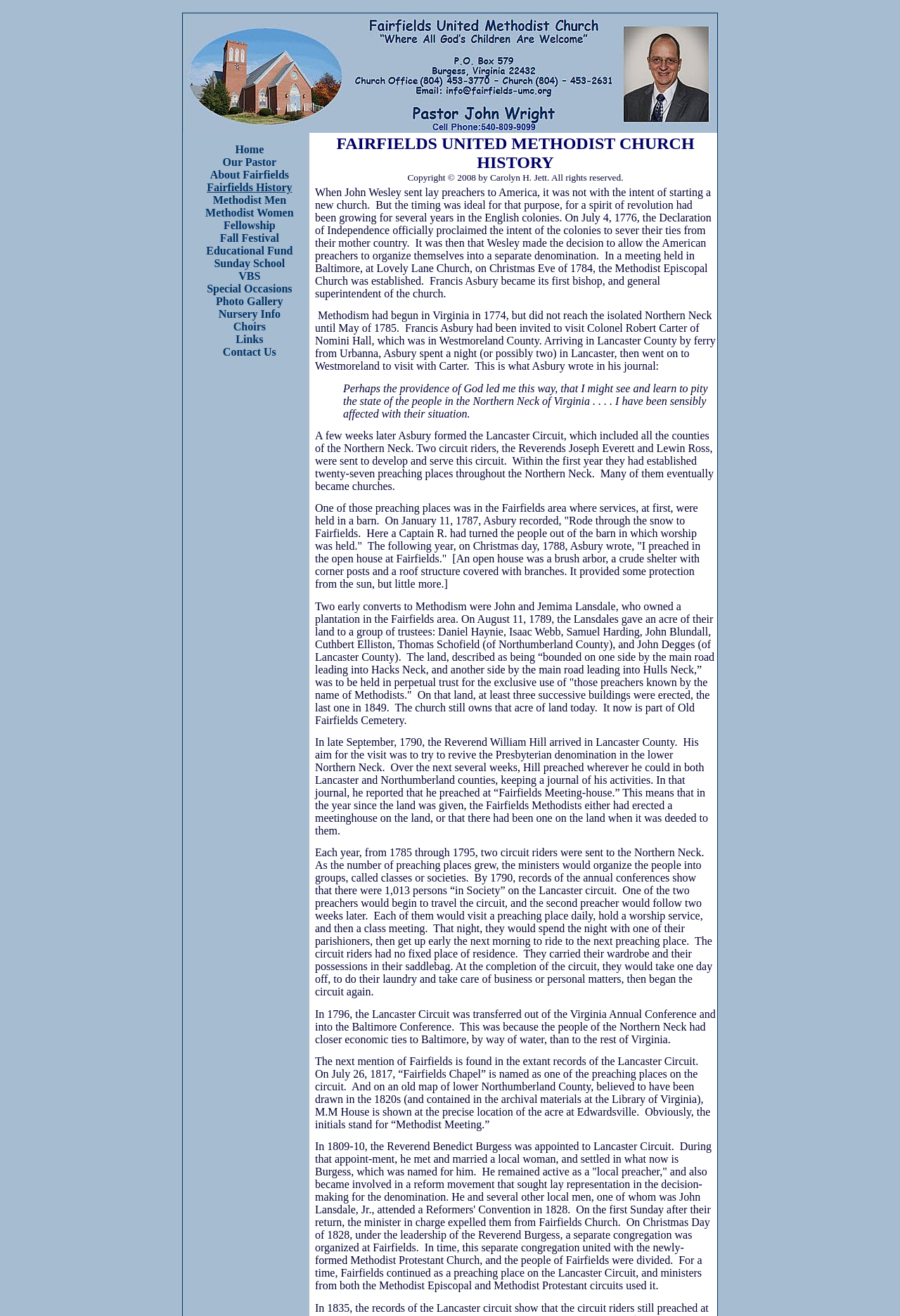Kindly provide the bounding box coordinates of the section you need to click on to fulfill the given instruction: "Learn about the Methodist Men".

[0.236, 0.147, 0.318, 0.157]